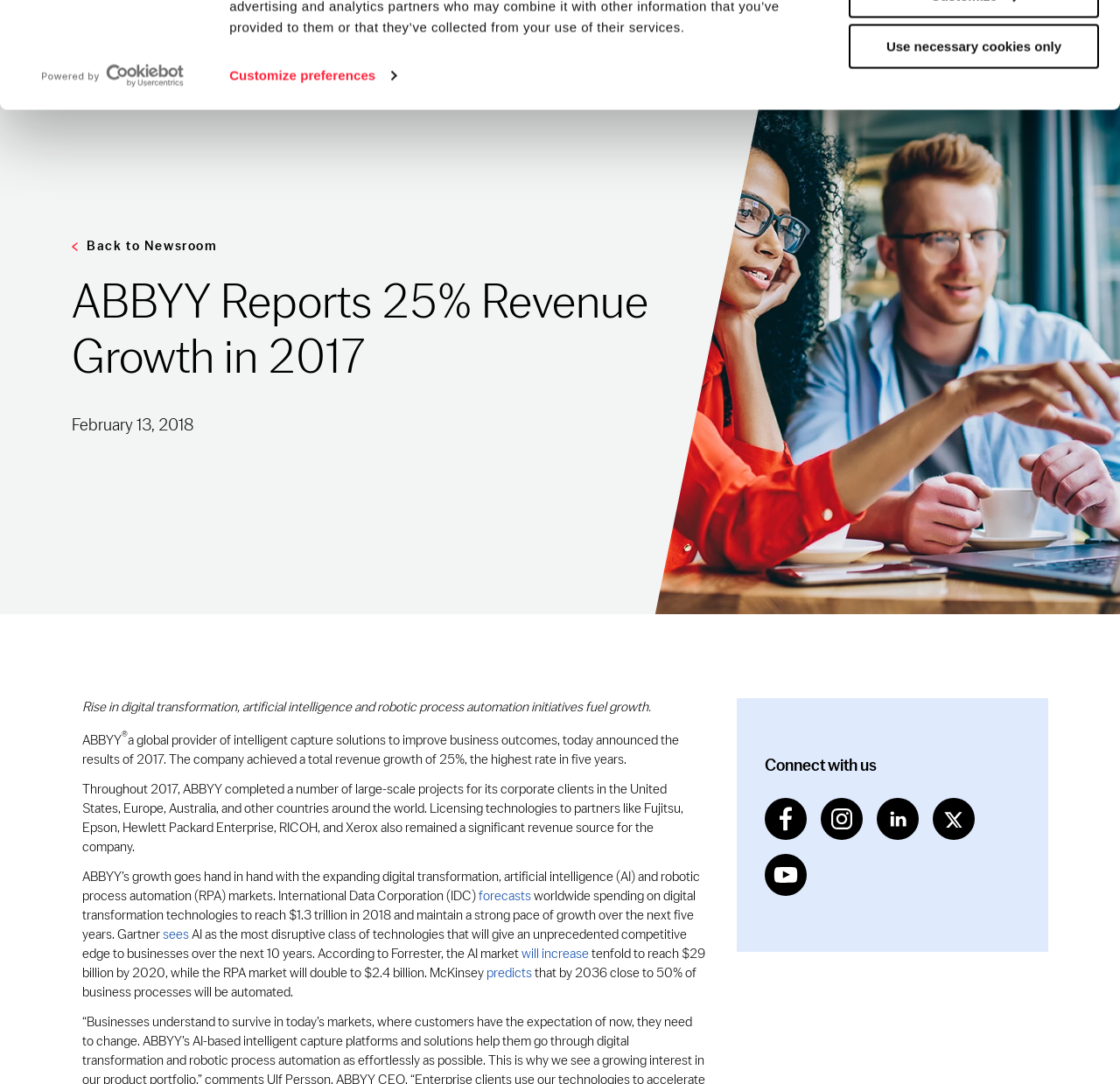Find the UI element described as: "Help Center" and predict its bounding box coordinates. Ensure the coordinates are four float numbers between 0 and 1, [left, top, right, bottom].

[0.548, 0.003, 0.612, 0.023]